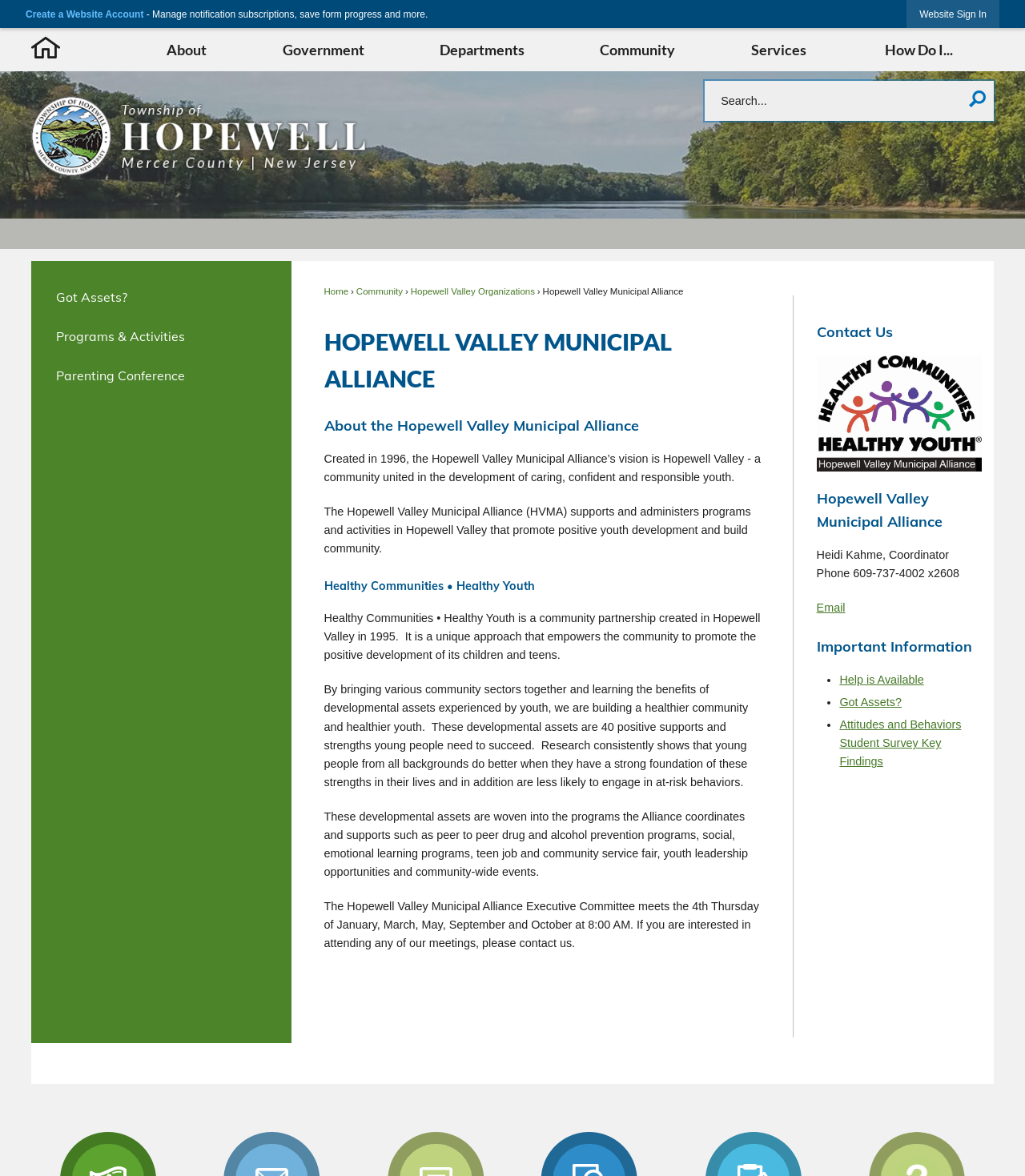Please indicate the bounding box coordinates for the clickable area to complete the following task: "Click on the 'Website Sign In' button". The coordinates should be specified as four float numbers between 0 and 1, i.e., [left, top, right, bottom].

[0.885, 0.0, 0.975, 0.024]